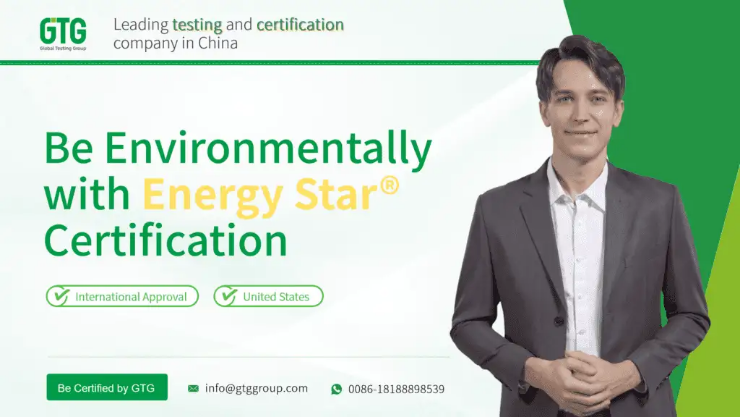Describe all the visual components present in the image.

The image features a professional and confident individual standing against a clean, modern background. He is dressed in a smart suit, conveying a sense of authority and expertise. To the left, bold text reads "Be Environmentally" and is followed by "with Energy Star® Certification," highlighting the focus on environmental sustainability and energy efficiency. 

Accompanying the text, two icons indicate "International Approval" and "United States," suggesting the global reach and recognition of the Energy Star certification. At the bottom of the image, contact information for GTG (Global Testing Group) is provided, including an email address and phone number, emphasizing their accessibility and readiness to assist clients. The overall design portrays GTG as a leading testing and certification company in China, dedicated to promoting environmentally responsible practices through Energy Star certification.